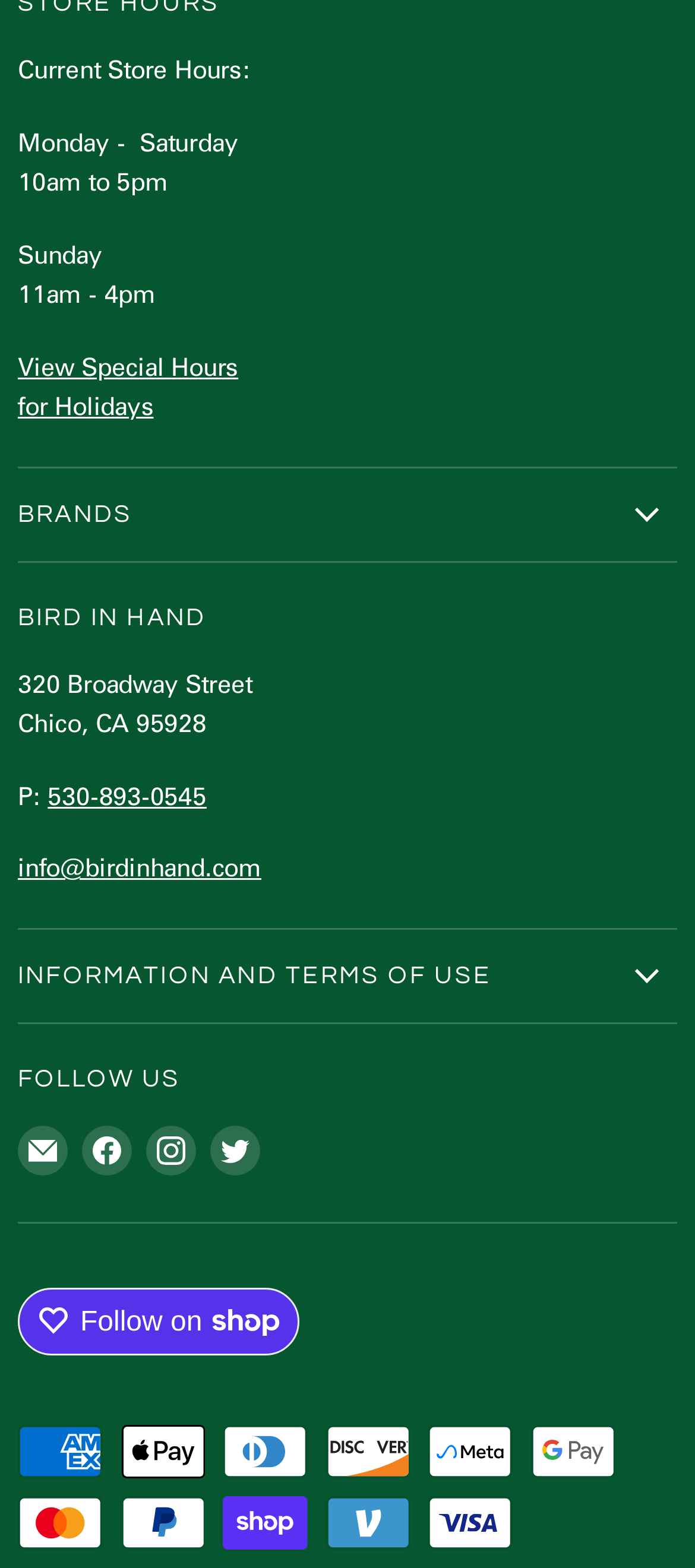Identify the bounding box coordinates of the area that should be clicked in order to complete the given instruction: "Enter email address". The bounding box coordinates should be four float numbers between 0 and 1, i.e., [left, top, right, bottom].

None